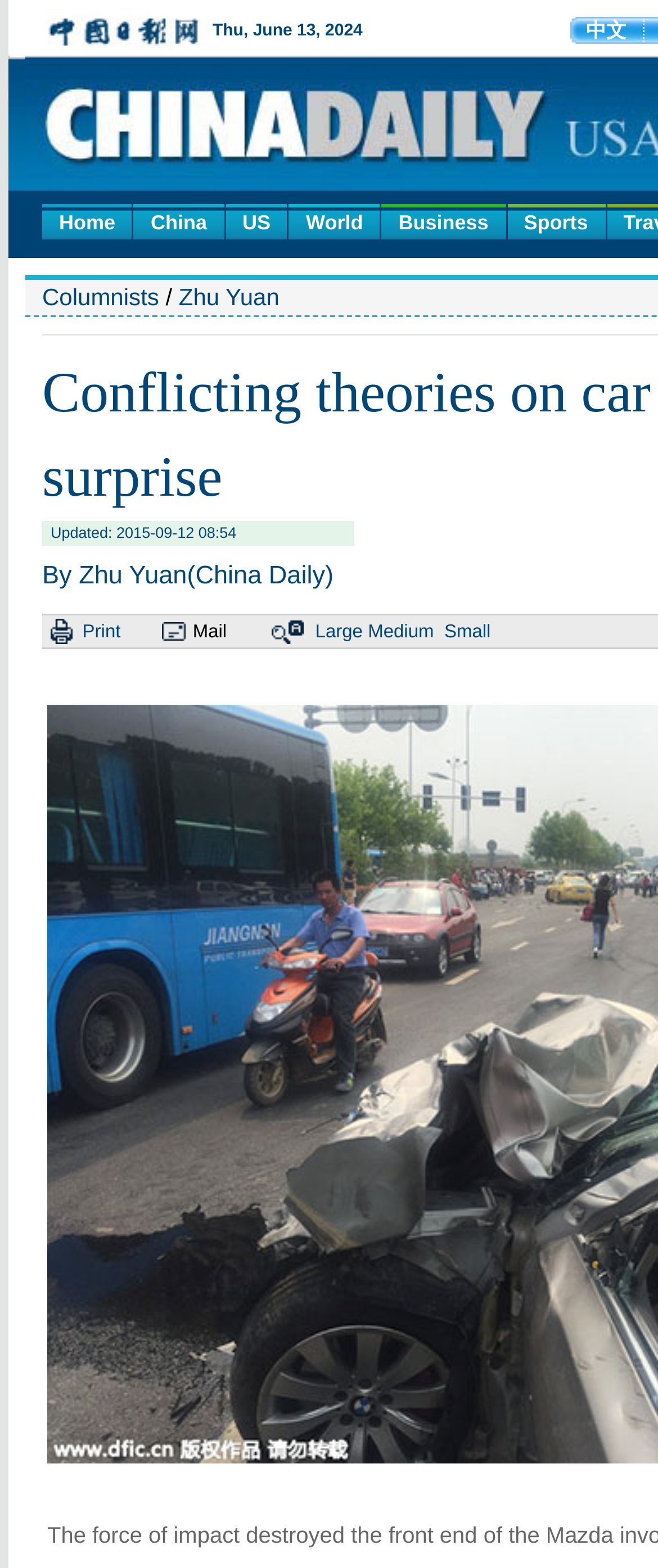How many links are there in the top navigation bar?
Please give a detailed answer to the question using the information shown in the image.

There are 6 links in the top navigation bar, which are 'Home', 'China', 'US', 'World', 'Business', and 'Sports', located at the top of the webpage.